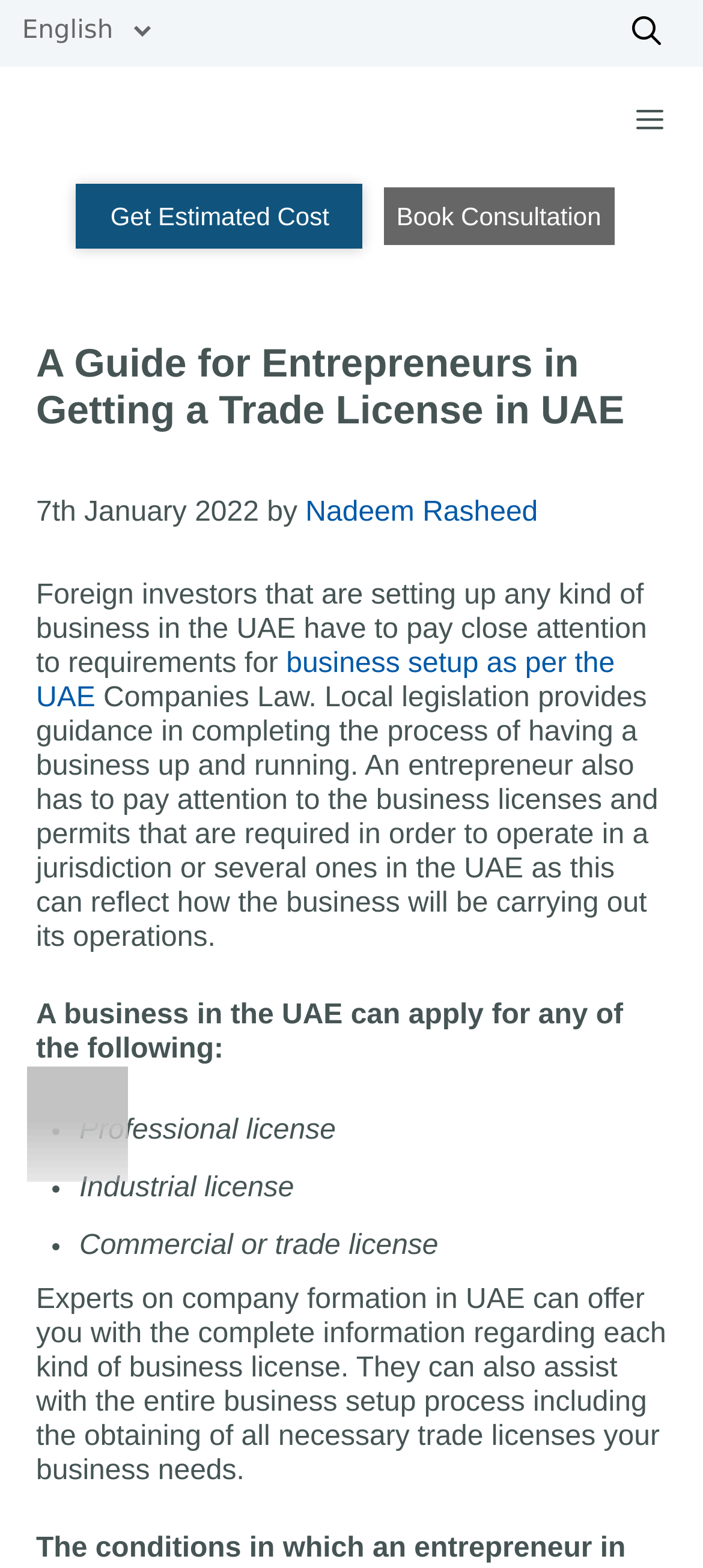Examine the image carefully and respond to the question with a detailed answer: 
What is the name of the company mentioned on the webpage?

The company name is mentioned as a link on the webpage, along with an image, which suggests that it is a prominent entity related to the content of the webpage.